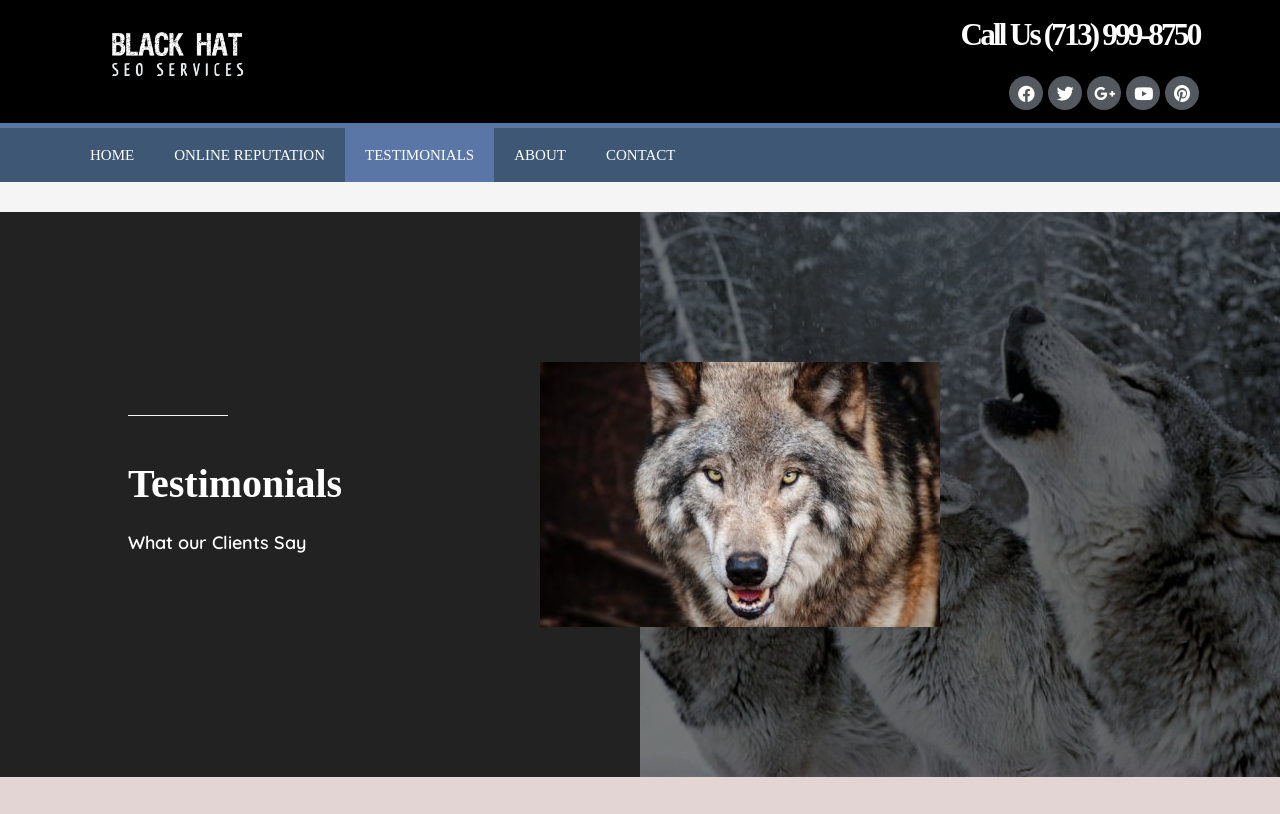What is the phone number on the top right?
Answer with a single word or phrase by referring to the visual content.

(713) 999-8750